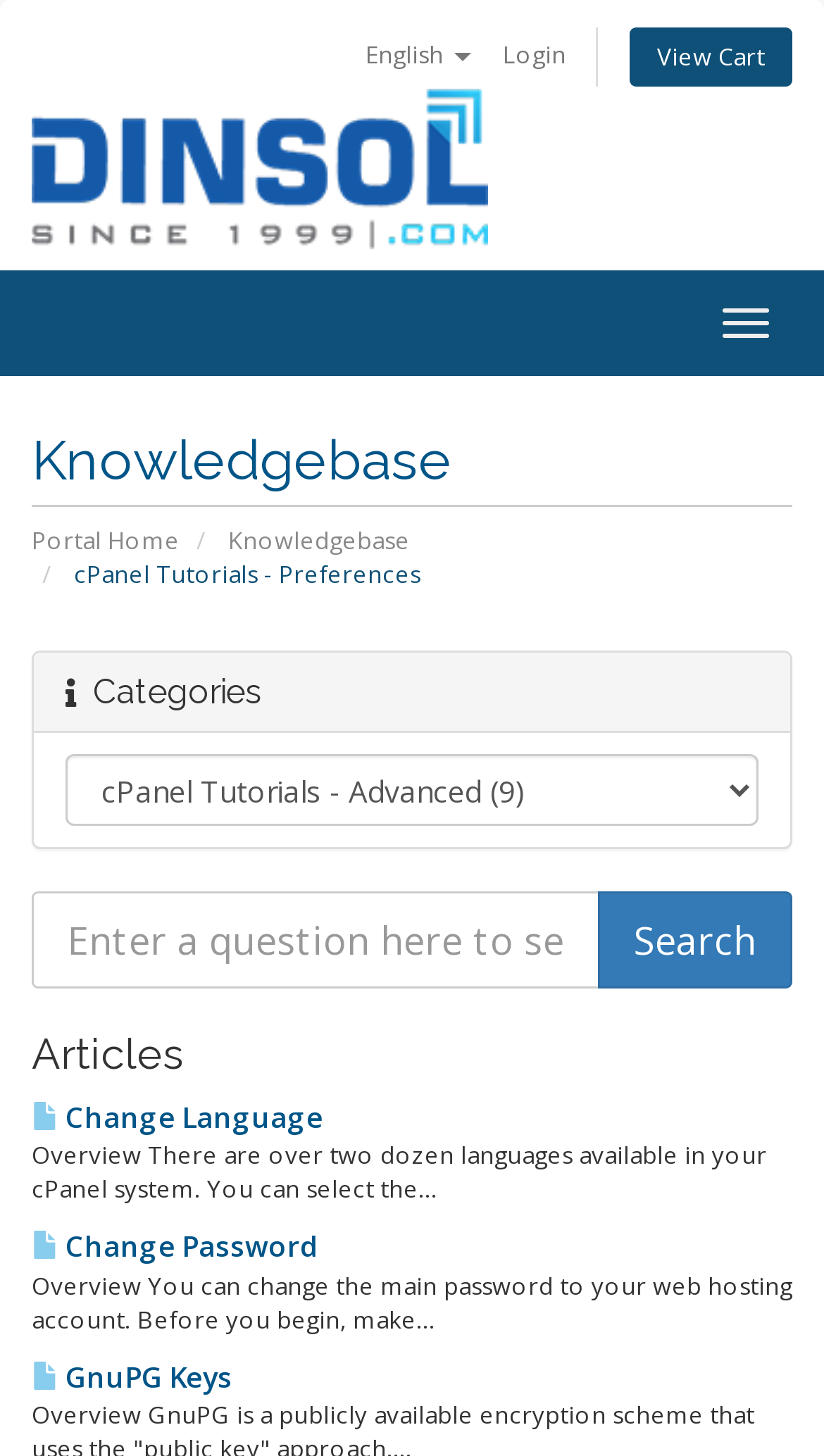Determine the bounding box for the described HTML element: "Portal Home". Ensure the coordinates are four float numbers between 0 and 1 in the format [left, top, right, bottom].

[0.038, 0.359, 0.218, 0.381]